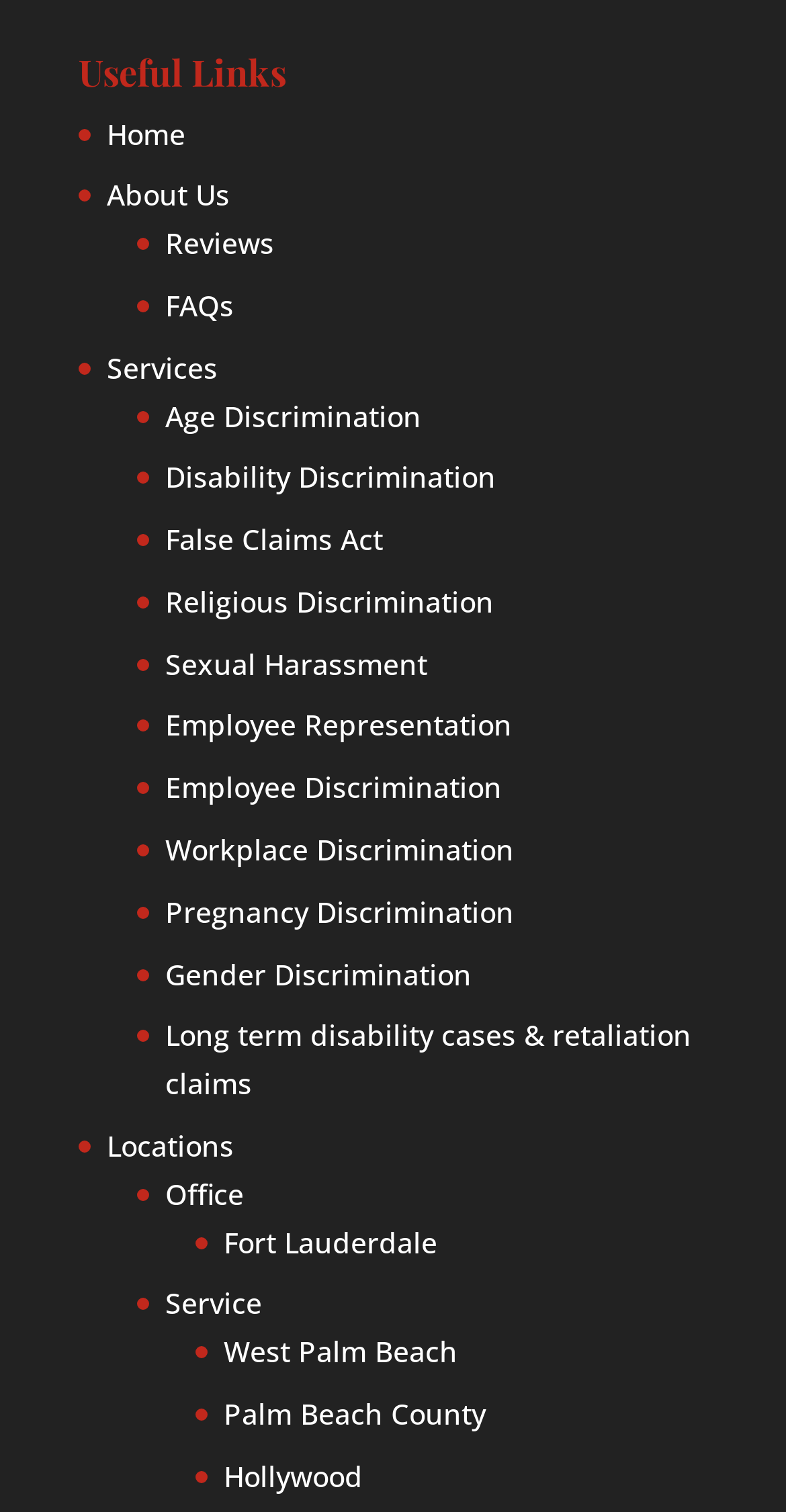Answer the following in one word or a short phrase: 
What is the last link under 'Useful Links'?

Hollywood